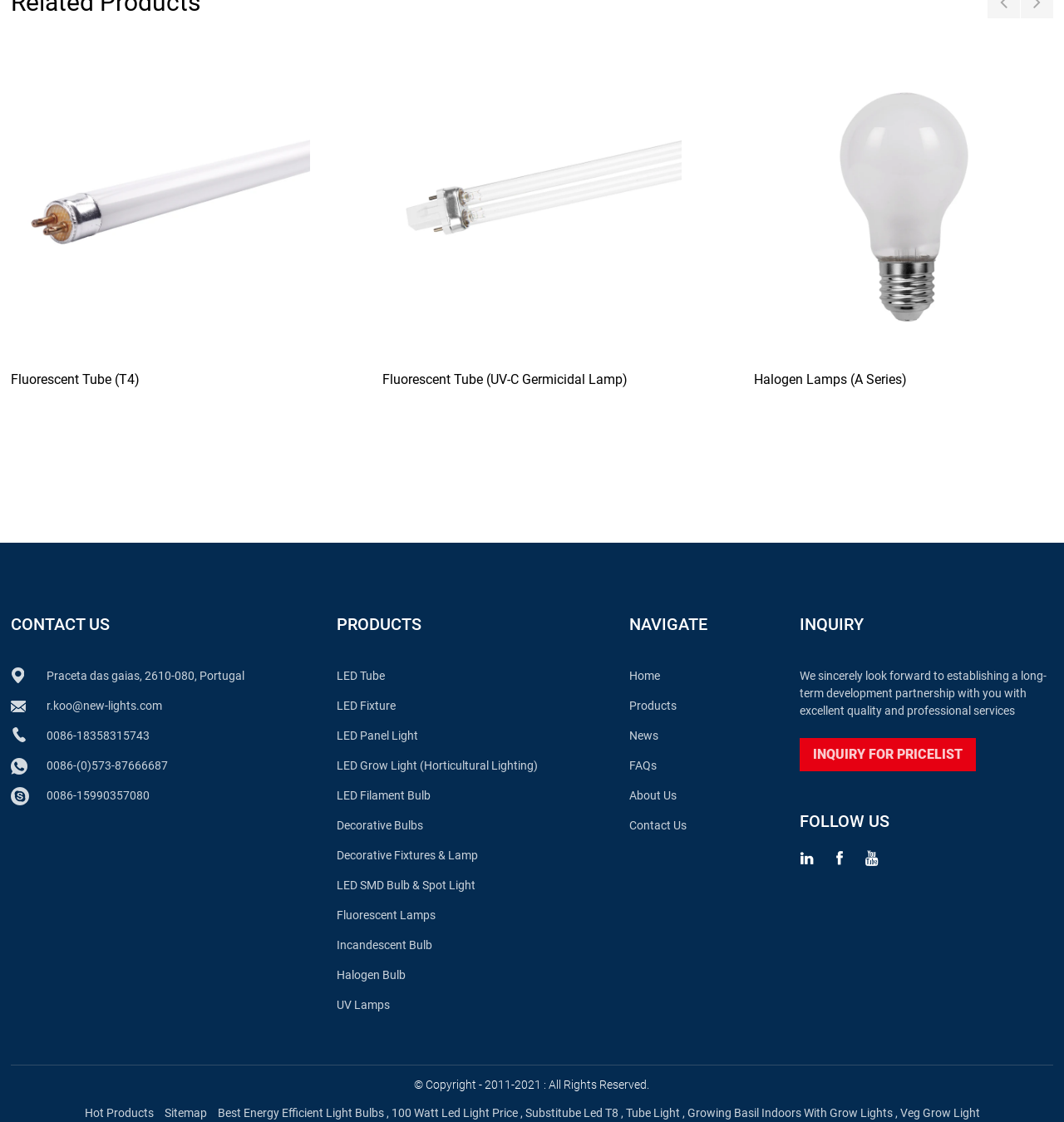Please specify the bounding box coordinates of the clickable region necessary for completing the following instruction: "Click on Fluorescent Tube (UV-C Germicidal Lamp)". The coordinates must consist of four float numbers between 0 and 1, i.e., [left, top, right, bottom].

[0.01, 0.171, 0.291, 0.183]